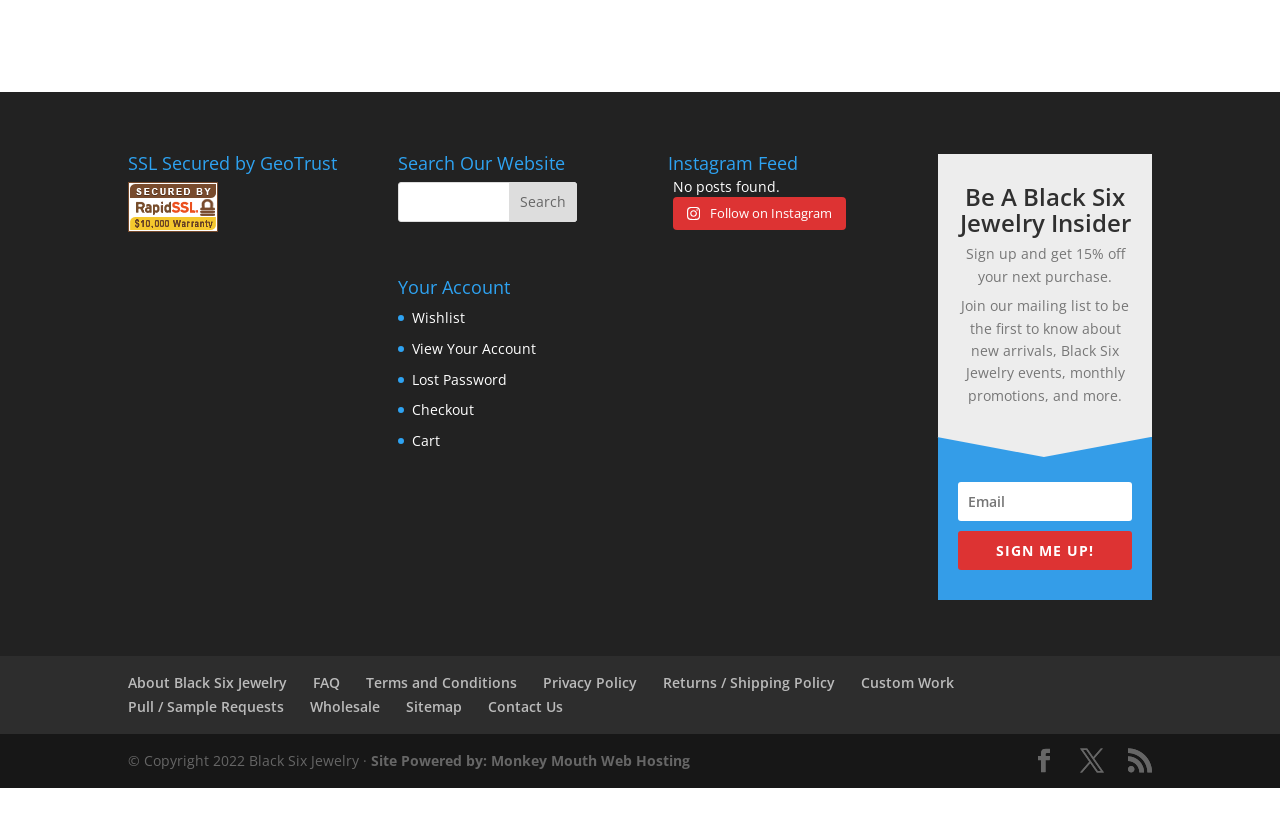Identify the bounding box coordinates for the region to click in order to carry out this instruction: "View Your Account". Provide the coordinates using four float numbers between 0 and 1, formatted as [left, top, right, bottom].

[0.322, 0.403, 0.419, 0.426]